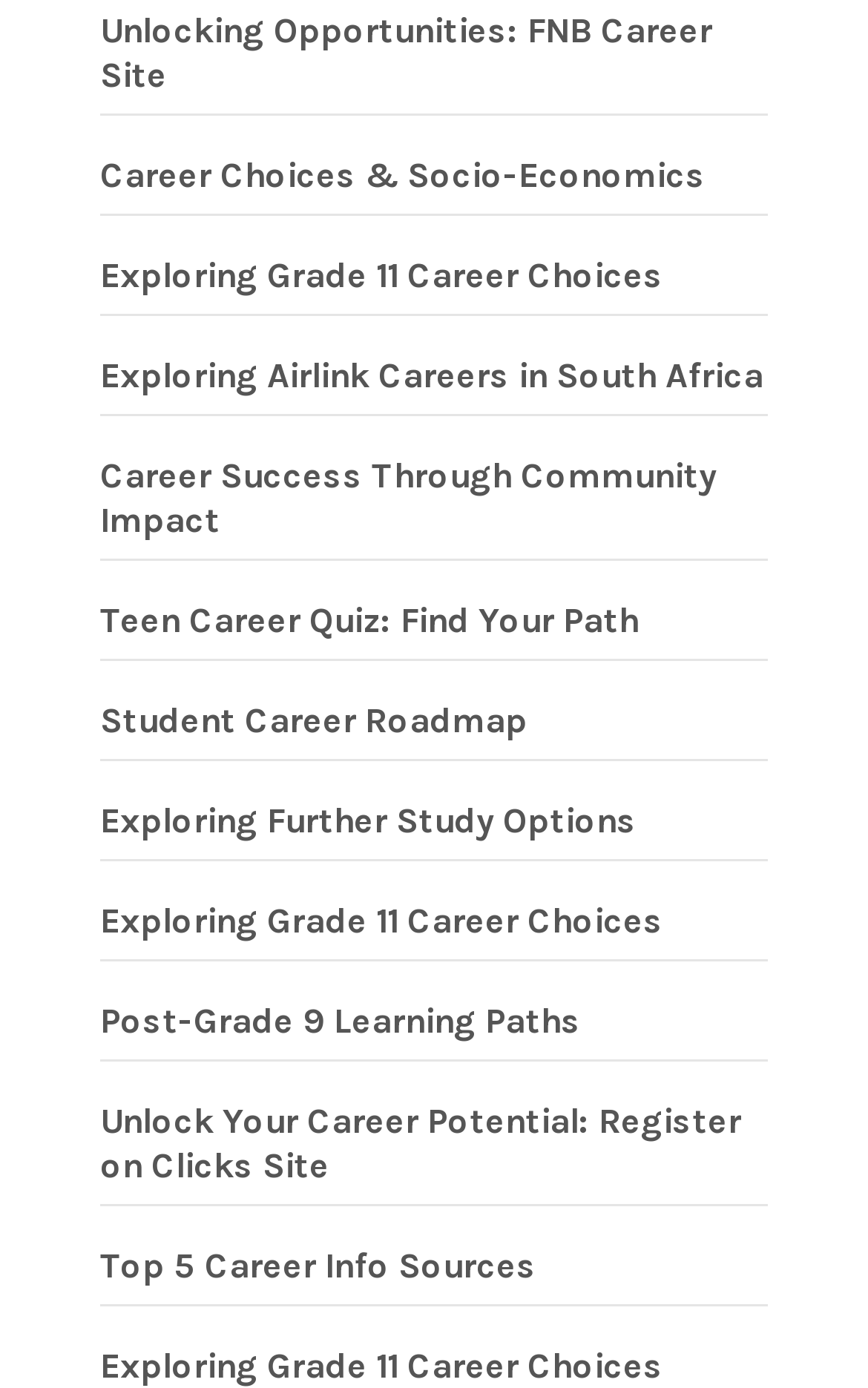Determine the bounding box coordinates of the clickable region to carry out the instruction: "Explore Airlink Careers in South Africa".

[0.115, 0.255, 0.879, 0.286]